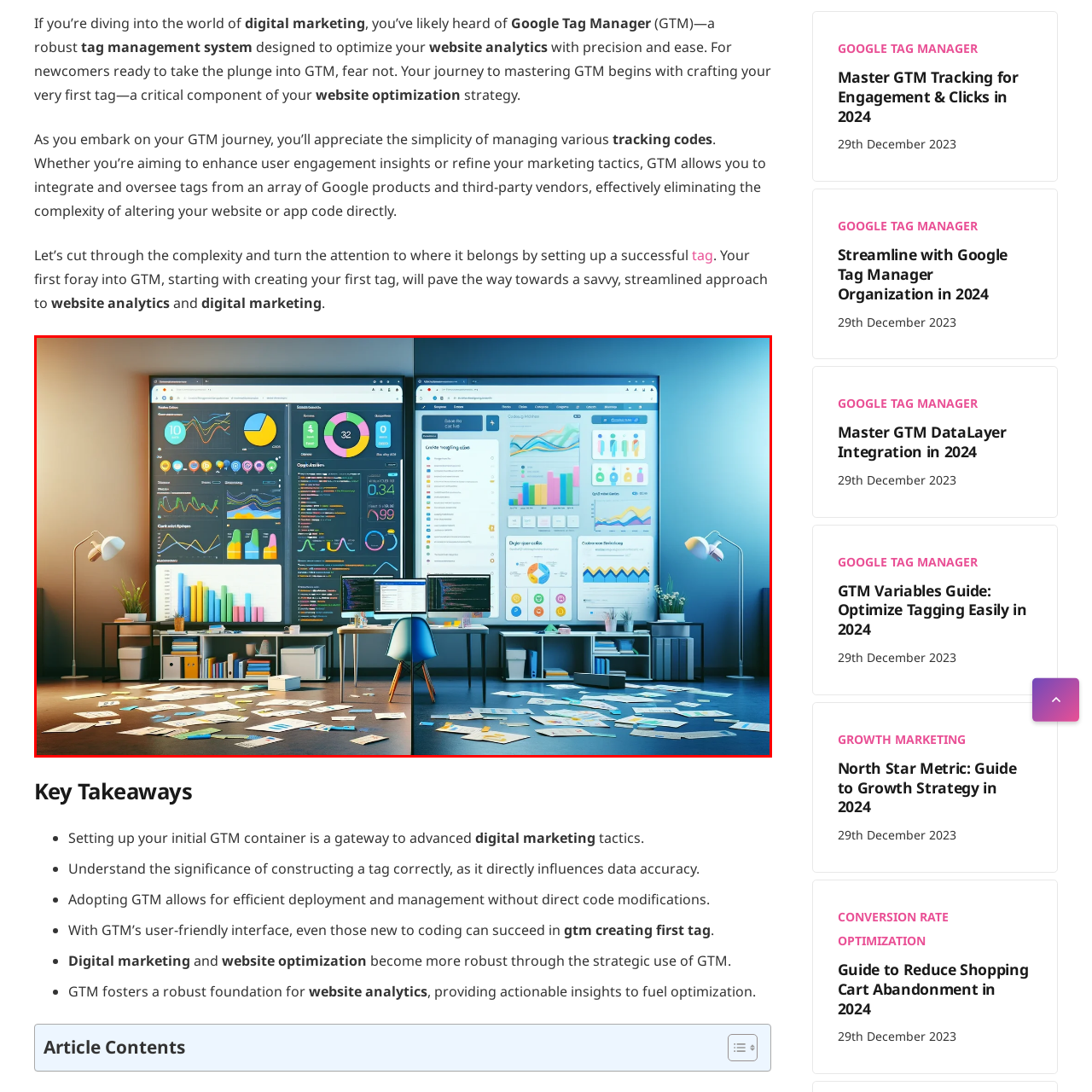Check the image highlighted in red, What is displayed on the left screen?
 Please answer in a single word or phrase.

Data visualization interface